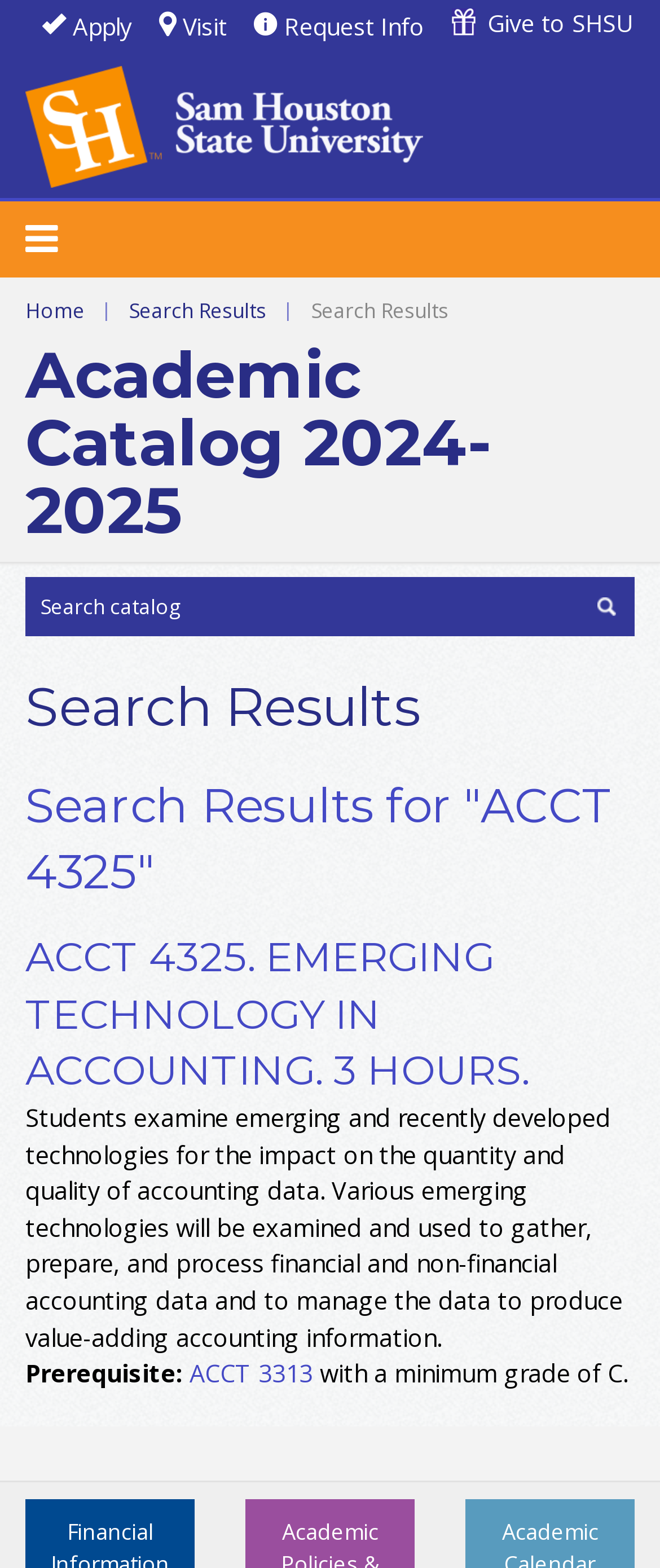What is the prerequisite for the course ACCT 4325?
Using the details shown in the screenshot, provide a comprehensive answer to the question.

The prerequisite for the course ACCT 4325 can be found in the course description section, where it is written as 'Prerequisite: ACCT 3313 with a minimum grade of C.' This section is located below the course name and description.